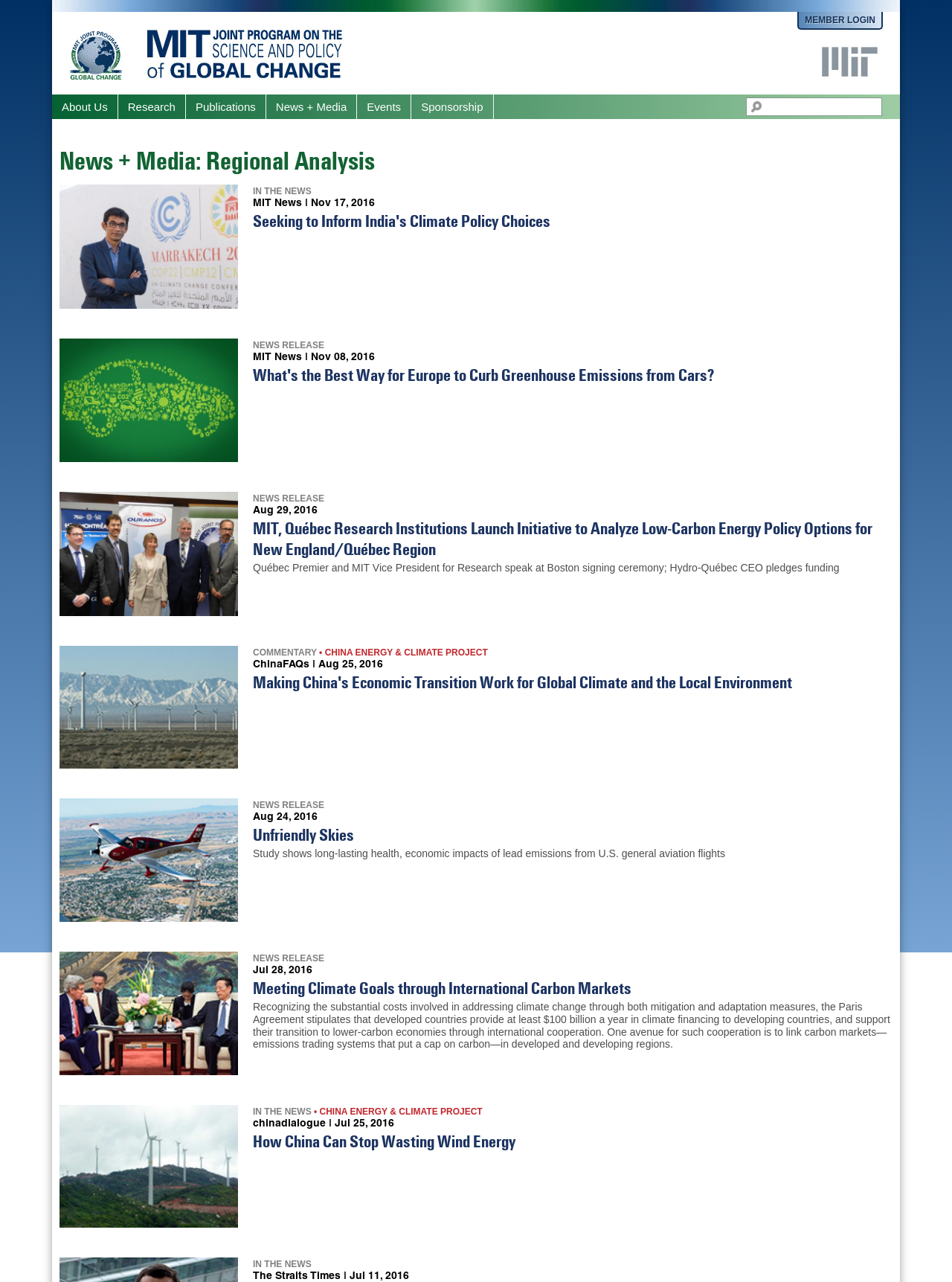What is the name of the organization? Examine the screenshot and reply using just one word or a brief phrase.

MIT Global Change